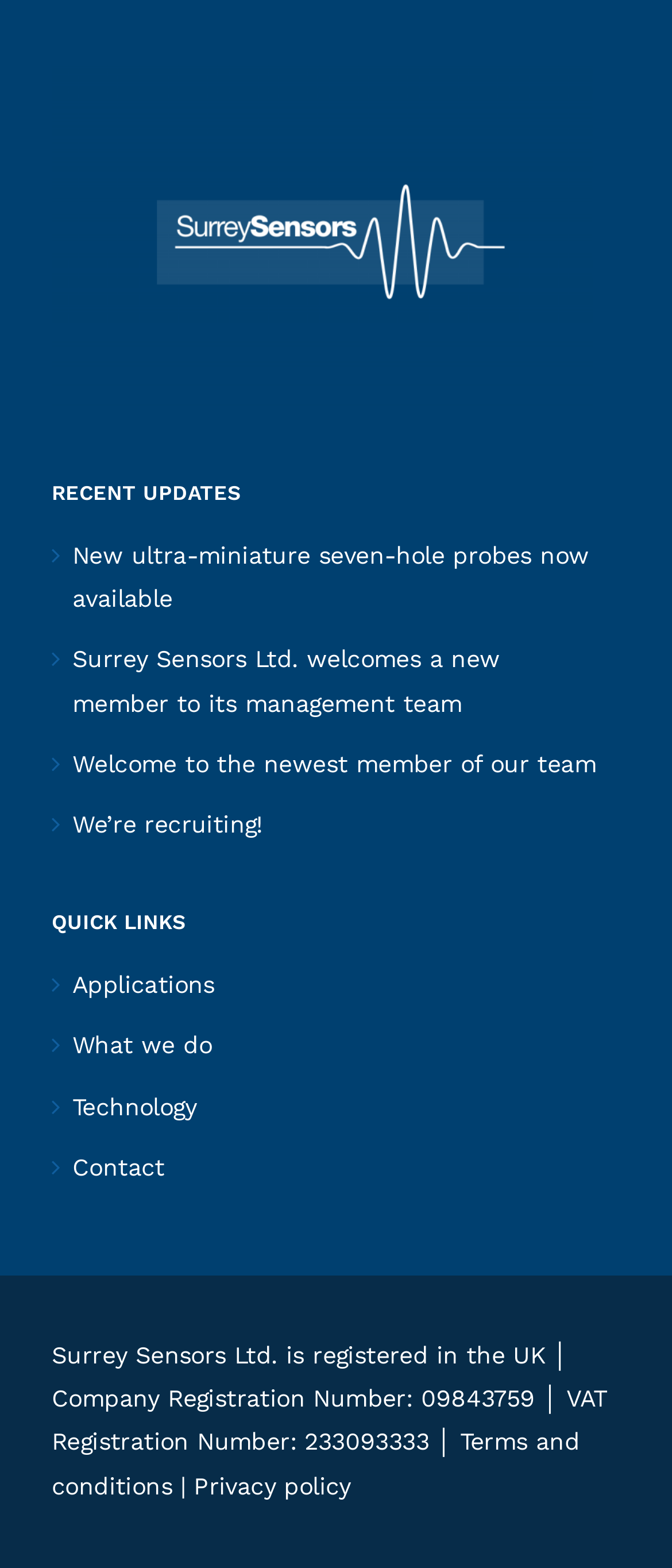Carefully examine the image and provide an in-depth answer to the question: What is the position of the Terms and conditions link?

Based on the bounding box coordinates, the Terms and conditions link has a y1 value of 0.911, which is closer to the bottom of the webpage, and an x1 value of 0.077, which is closer to the left side of the webpage, indicating that it is positioned at the bottom left.